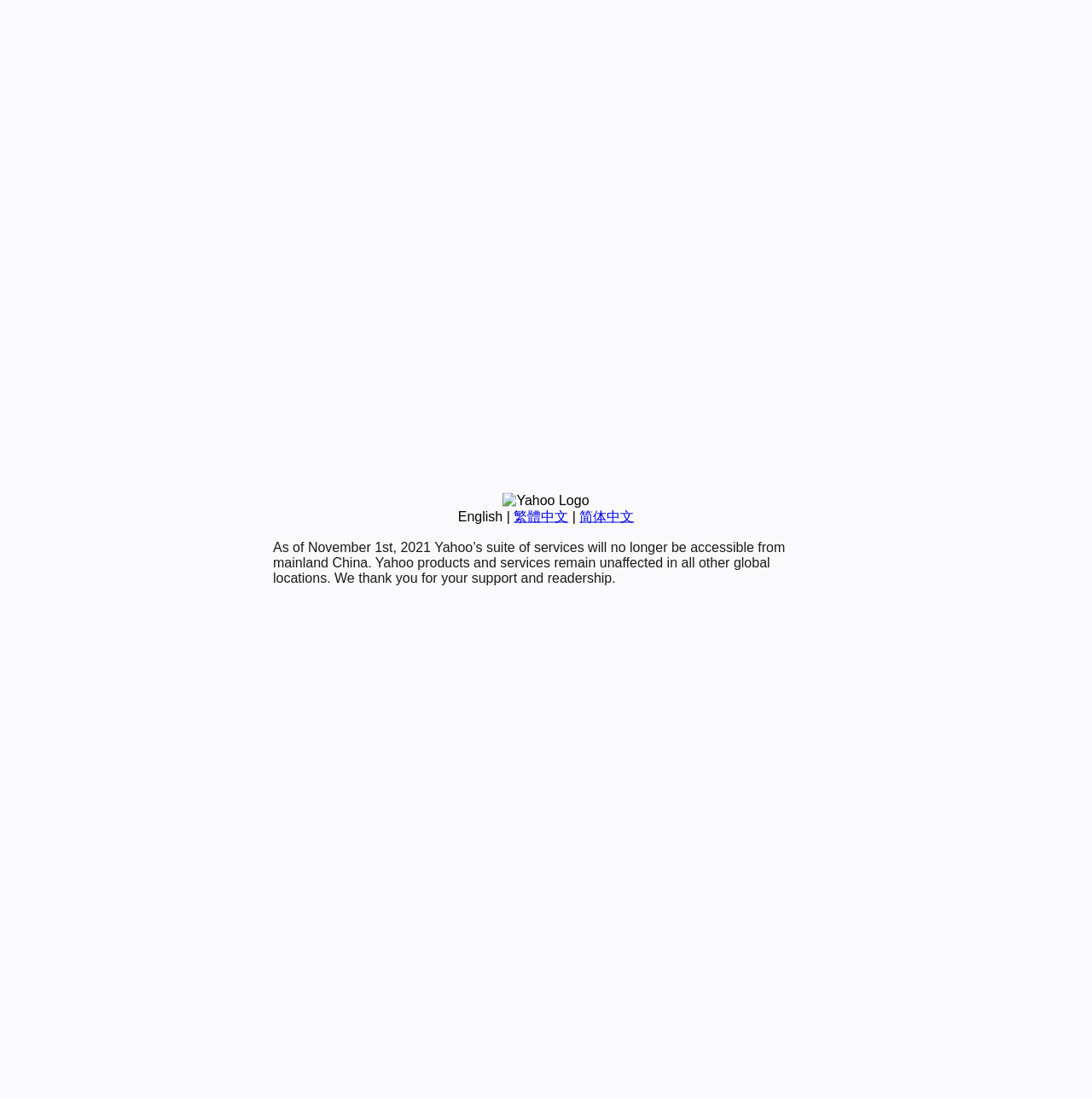Using the format (top-left x, top-left y, bottom-right x, bottom-right y), and given the element description, identify the bounding box coordinates within the screenshot: 繁體中文

[0.47, 0.463, 0.52, 0.476]